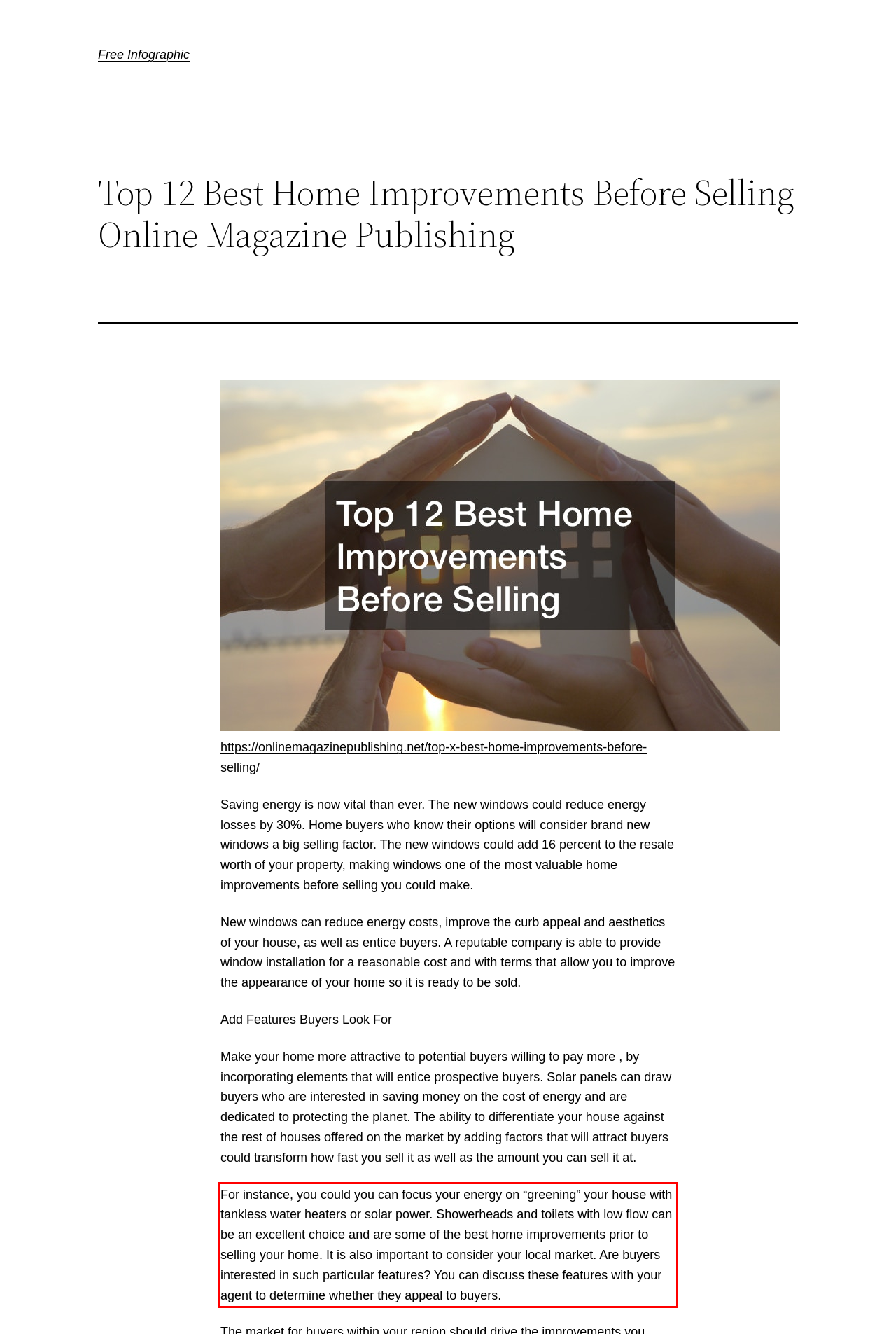Identify the text within the red bounding box on the webpage screenshot and generate the extracted text content.

For instance, you could you can focus your energy on “greening” your house with tankless water heaters or solar power. Showerheads and toilets with low flow can be an excellent choice and are some of the best home improvements prior to selling your home. It is also important to consider your local market. Are buyers interested in such particular features? You can discuss these features with your agent to determine whether they appeal to buyers.